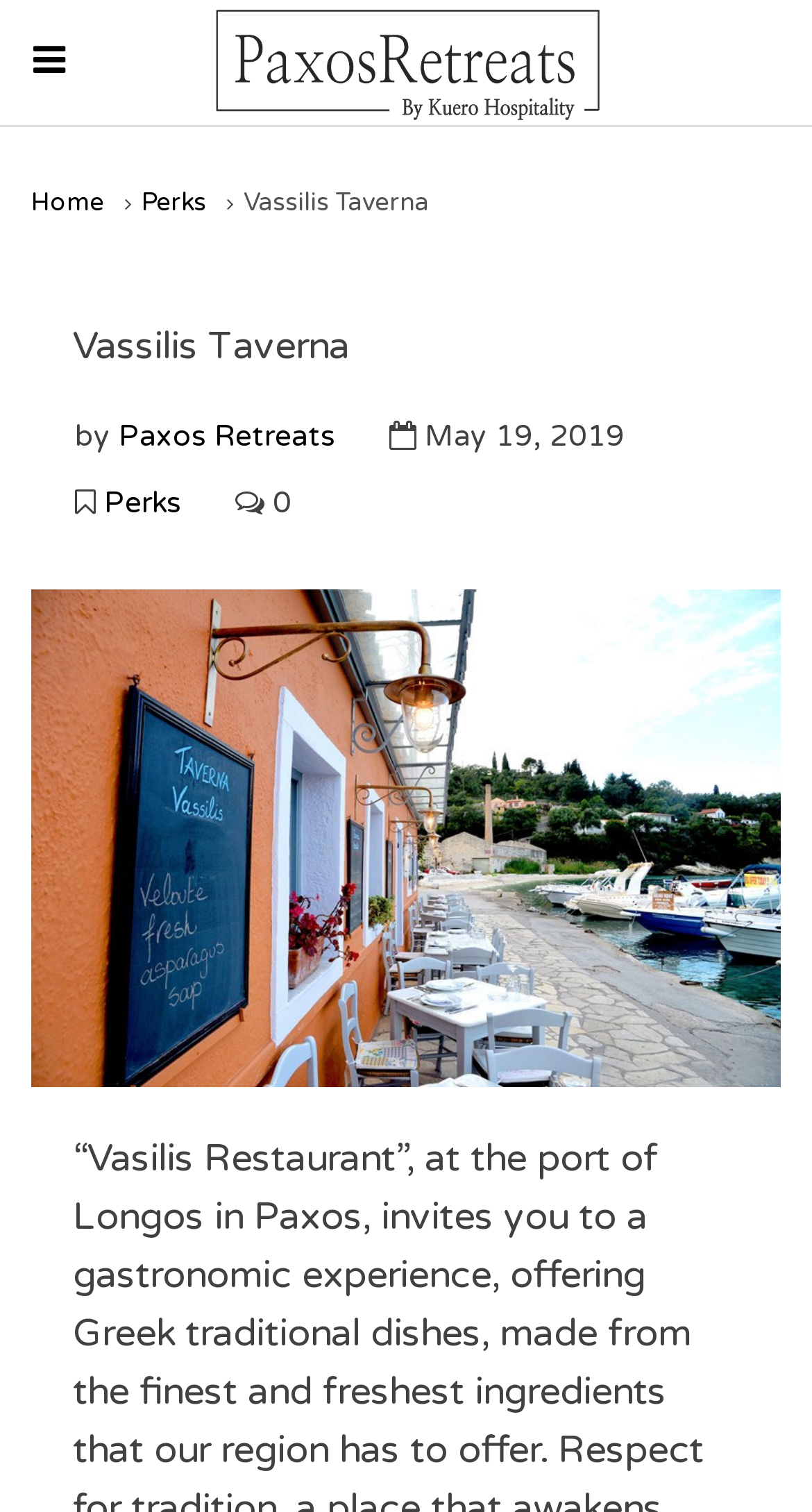Based on the element description Perks, identify the bounding box of the UI element in the given webpage screenshot. The coordinates should be in the format (top-left x, top-left y, bottom-right x, bottom-right y) and must be between 0 and 1.

[0.128, 0.321, 0.223, 0.344]